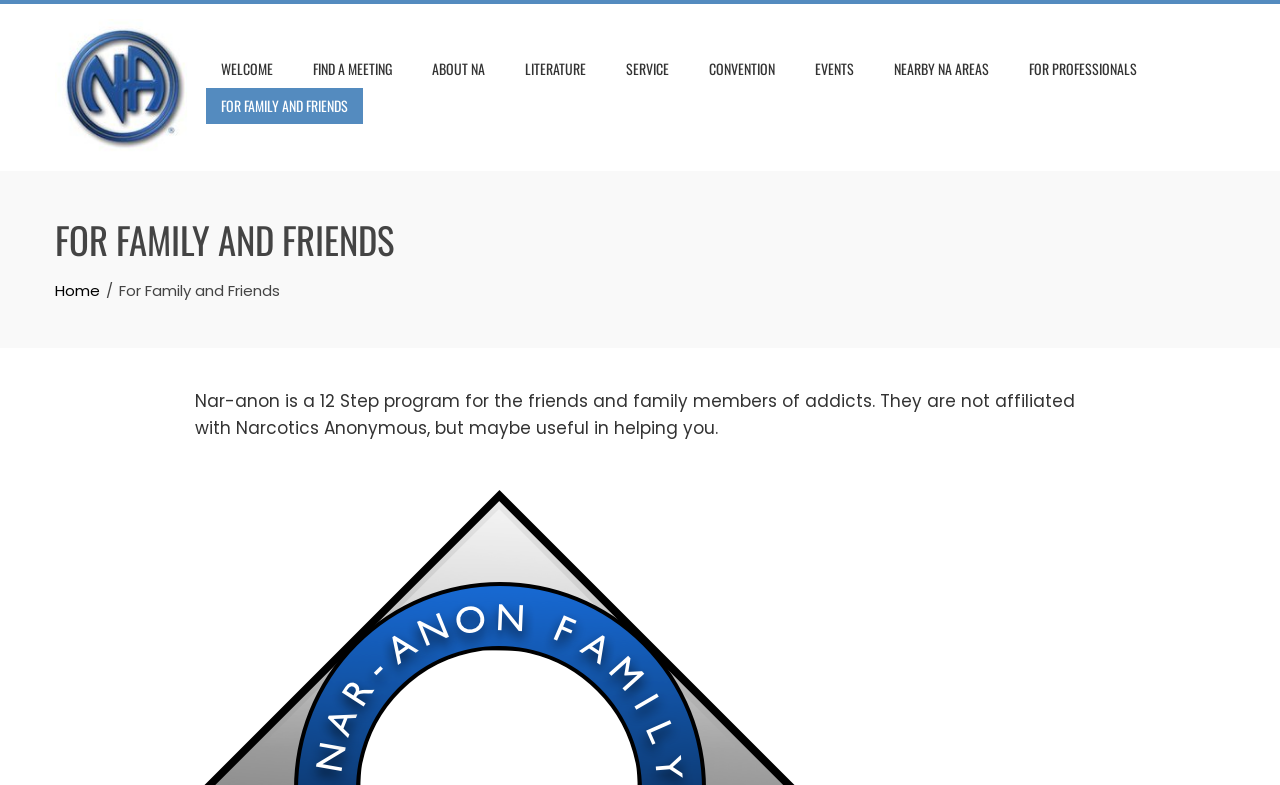Create a detailed summary of the webpage's content and design.

The webpage is dedicated to providing resources and information for family and friends of addicts. At the top left of the page, there is a link with no text, followed by a series of links in a horizontal row, including "WELCOME", "FIND A MEETING", "ABOUT NA", "LITERATURE", "SERVICE", "CONVENTION", "EVENTS", "NEARBY NA AREAS", "FOR PROFESSIONALS", and "FOR FAMILY AND FRIENDS". 

Below these links, there is a large heading that reads "FOR FAMILY AND FRIENDS". Underneath the heading, there is a navigation section labeled "Breadcrumbs" that contains a link to "Home" and a static text "For Family and Friends". 

Further down the page, there is a block of text that describes Nar-anon, a 12-step program for the friends and family members of addicts, which is not affiliated with Narcotics Anonymous but may be useful in helping individuals.